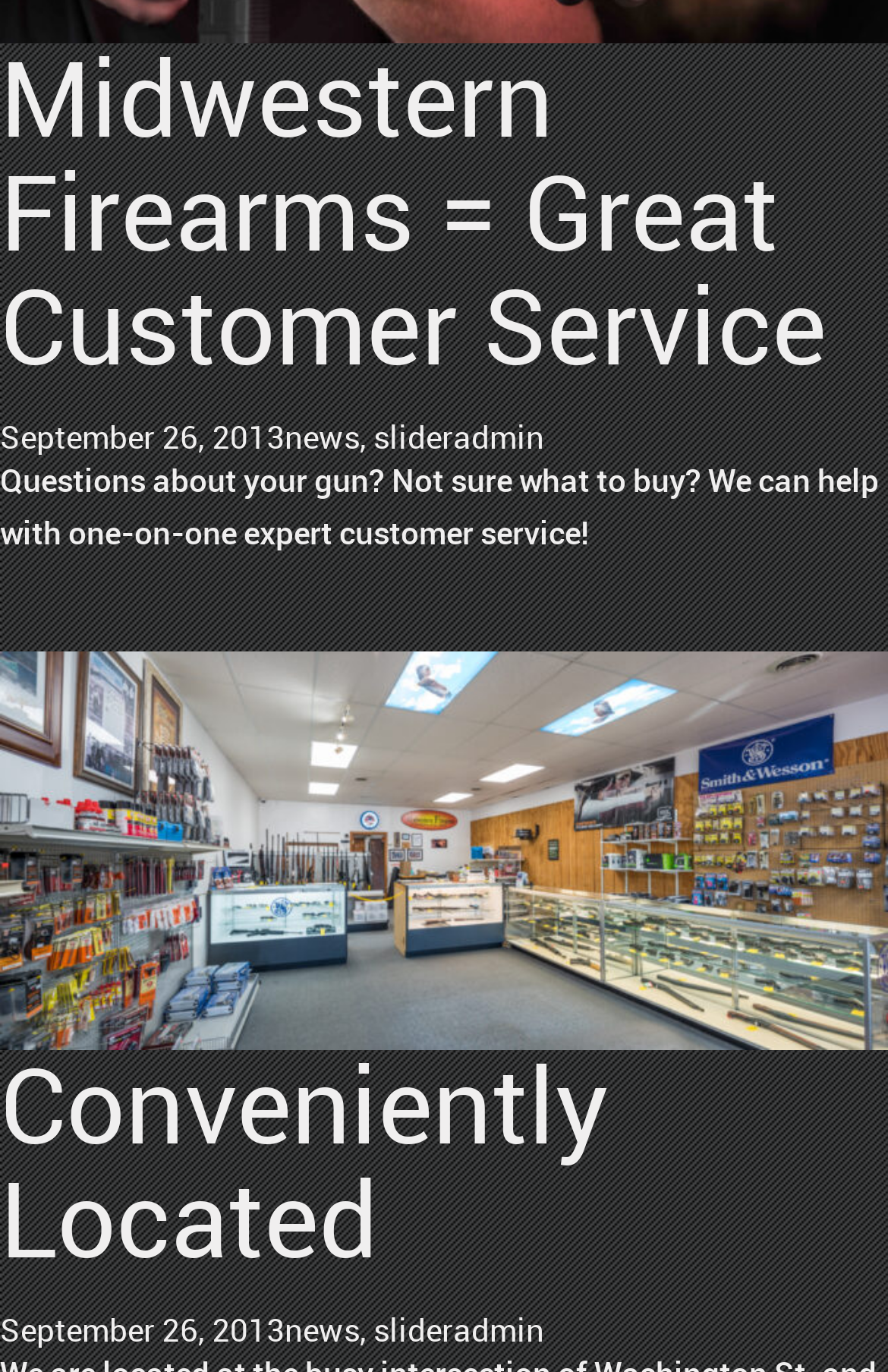Please determine the bounding box coordinates for the element that should be clicked to follow these instructions: "View 'slider'".

[0.421, 0.307, 0.51, 0.332]